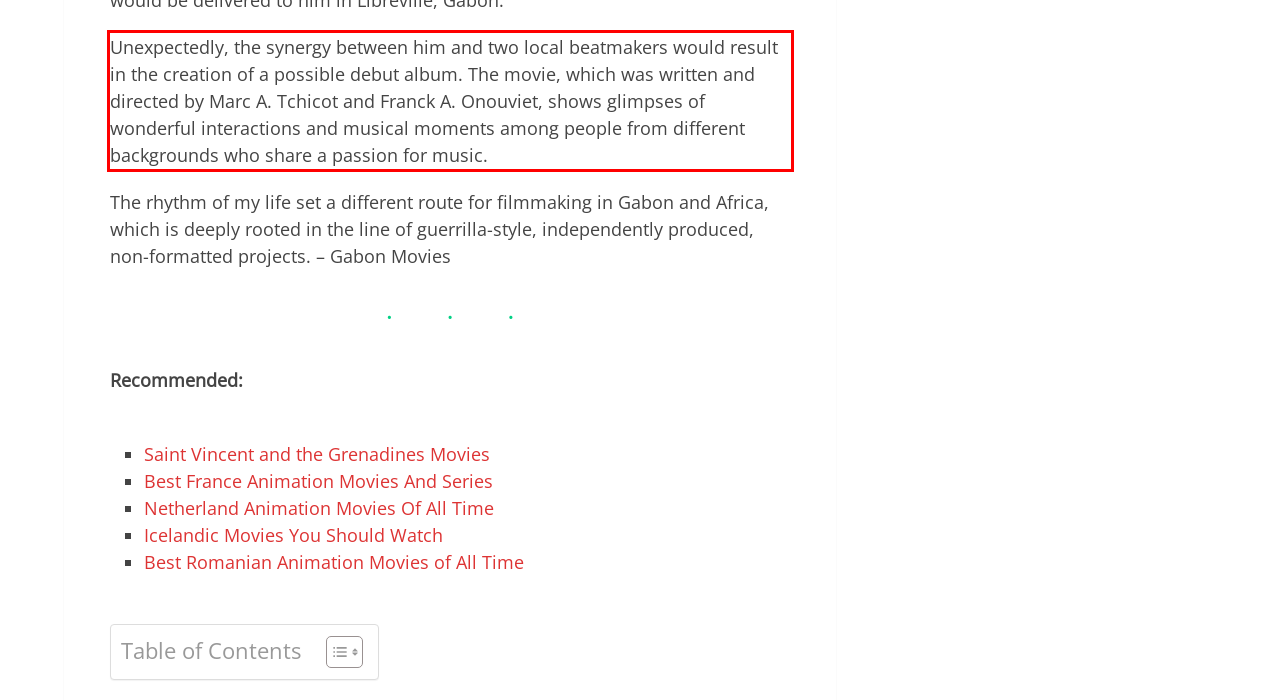Please perform OCR on the text content within the red bounding box that is highlighted in the provided webpage screenshot.

Unexpectedly, the synergy between him and two local beatmakers would result in the creation of a possible debut album. The movie, which was written and directed by Marc A. Tchicot and Franck A. Onouviet, shows glimpses of wonderful interactions and musical moments among people from different backgrounds who share a passion for music.